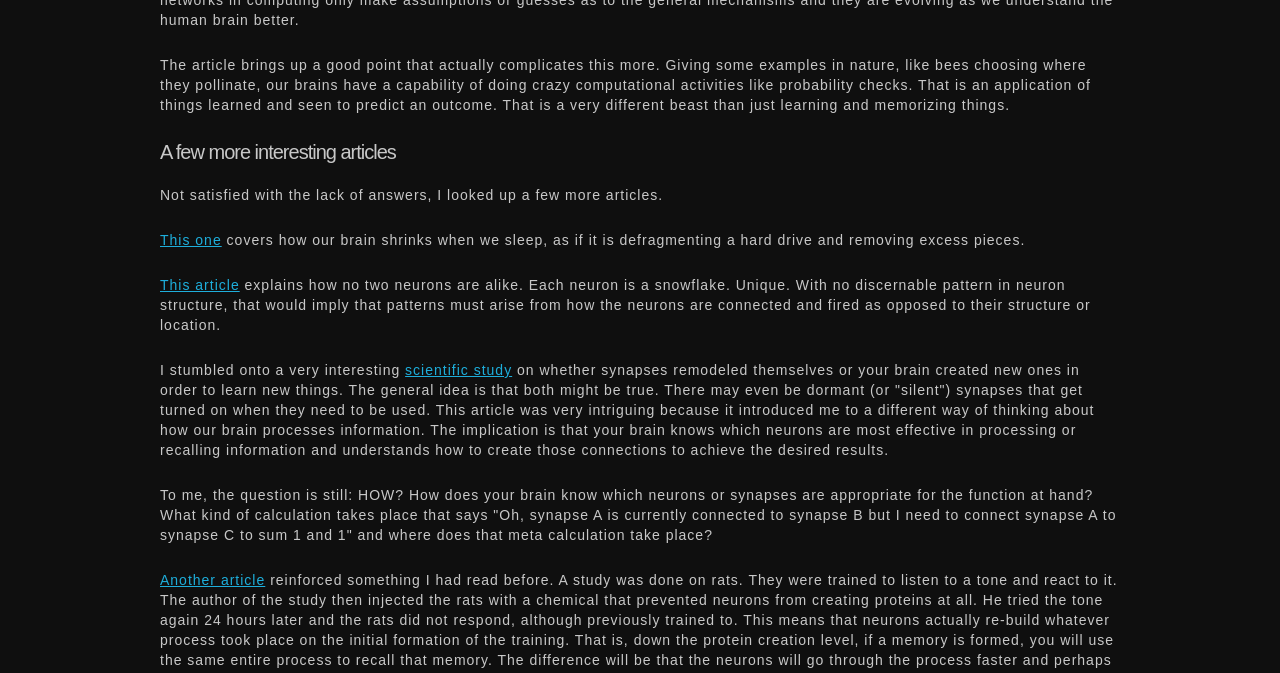Provide a single word or phrase answer to the question: 
What is compared to a hard drive in the text?

Brain